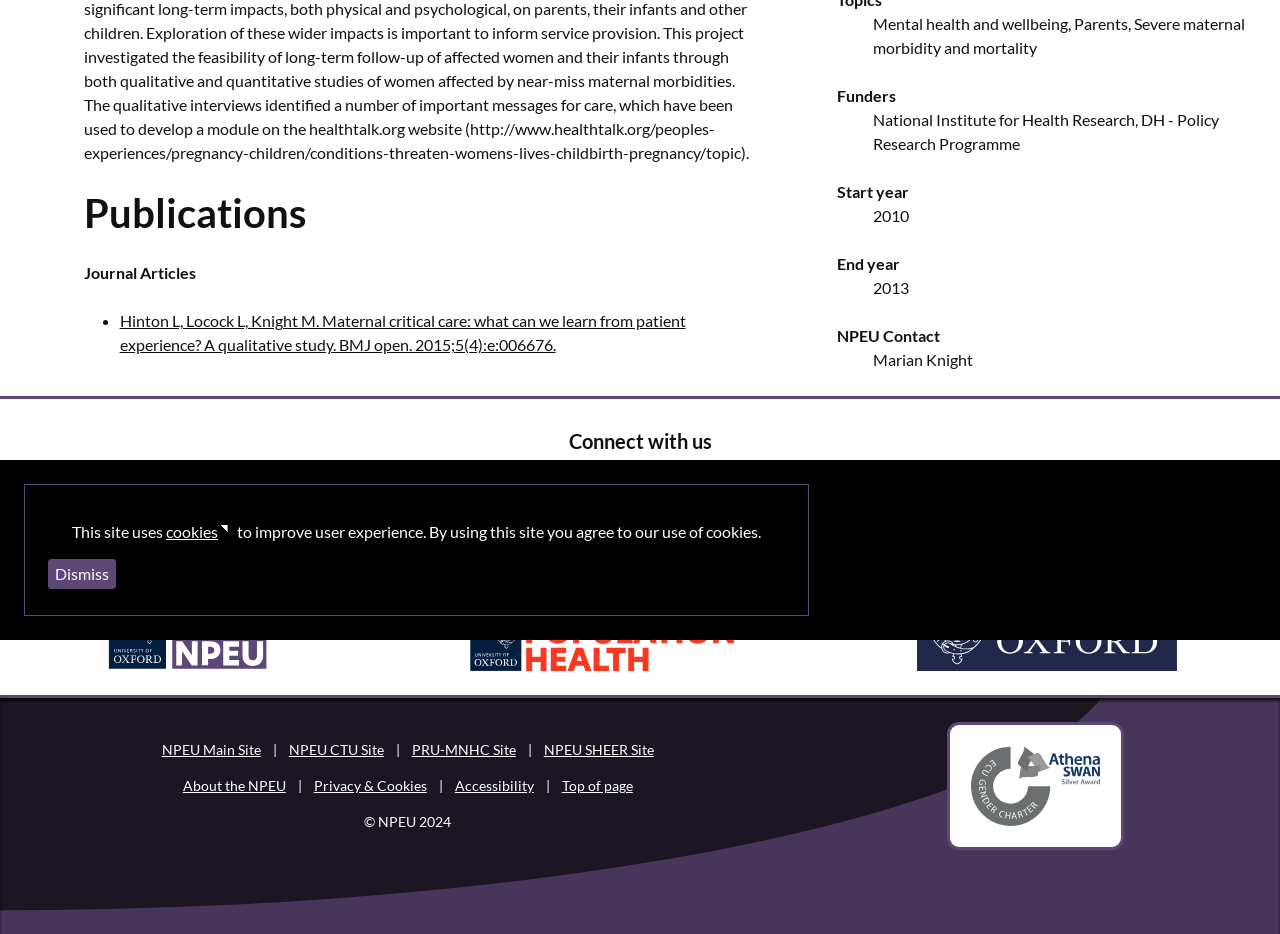From the webpage screenshot, predict the bounding box of the UI element that matches this description: "alt="Logo: Athena Swan Silver Award"".

[0.759, 0.799, 0.86, 0.884]